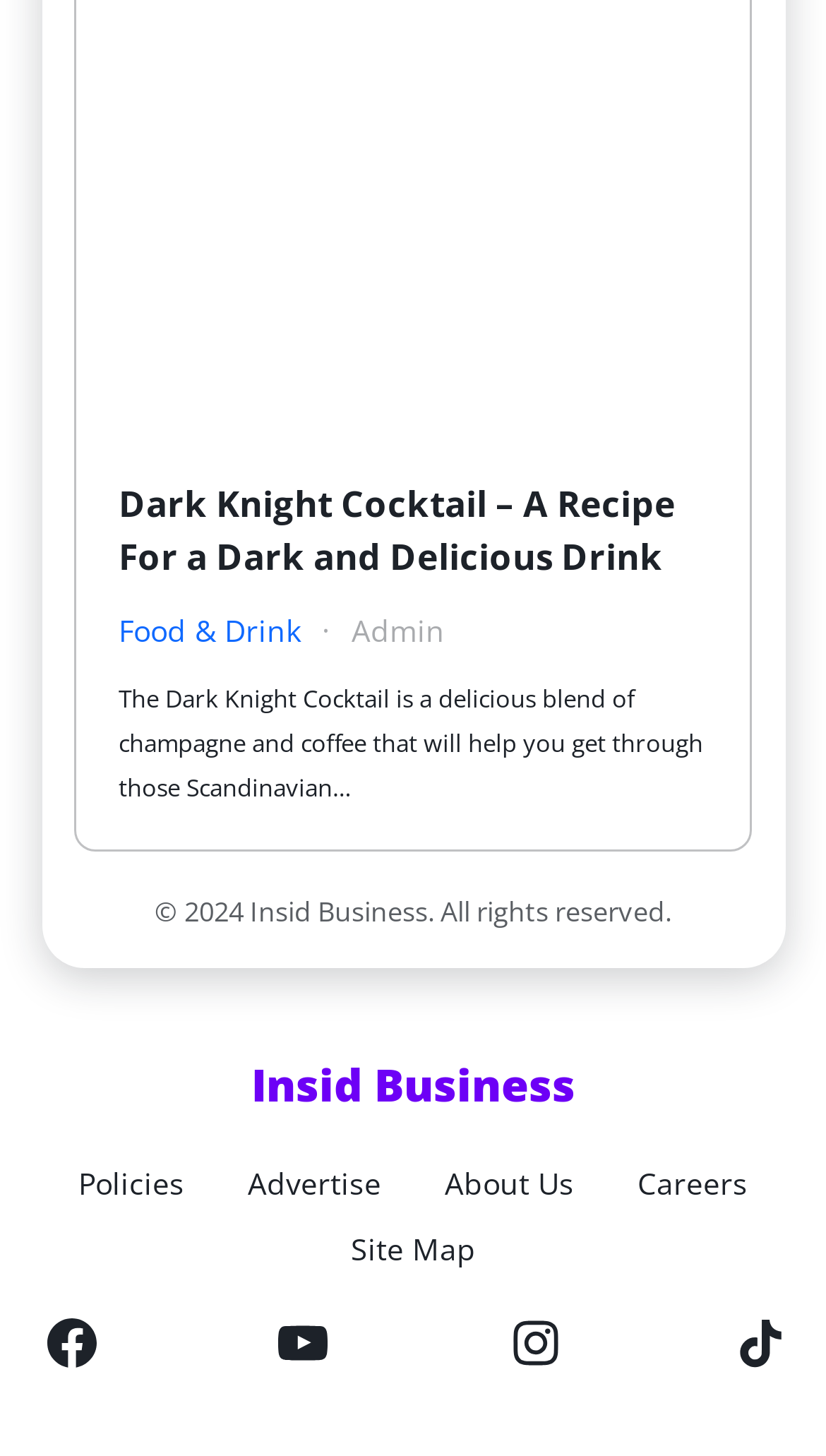Find the bounding box coordinates for the area that should be clicked to accomplish the instruction: "Visit the Food & Drink section".

[0.144, 0.418, 0.364, 0.449]